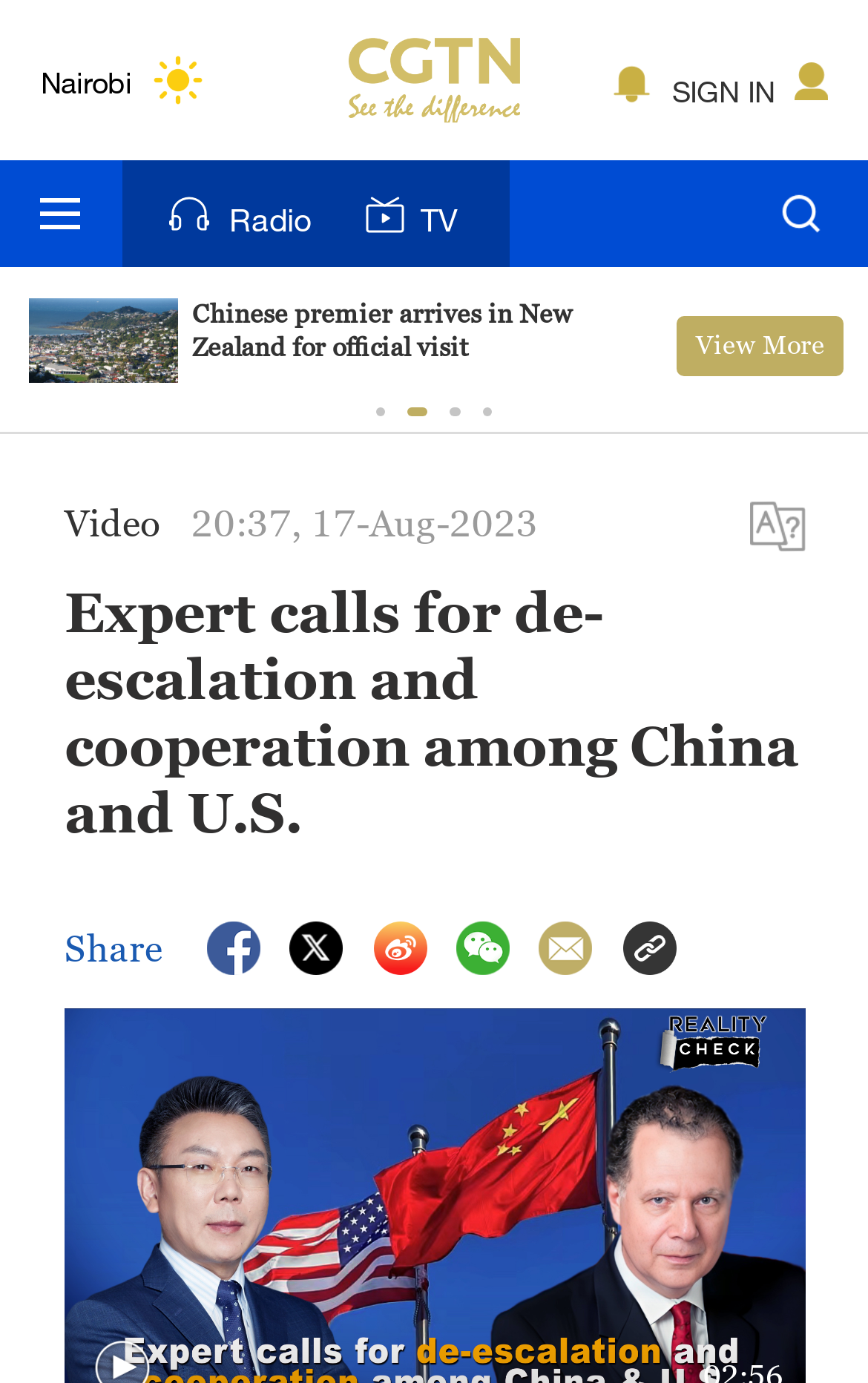Determine the bounding box coordinates of the region that needs to be clicked to achieve the task: "Click on the MENU button".

None